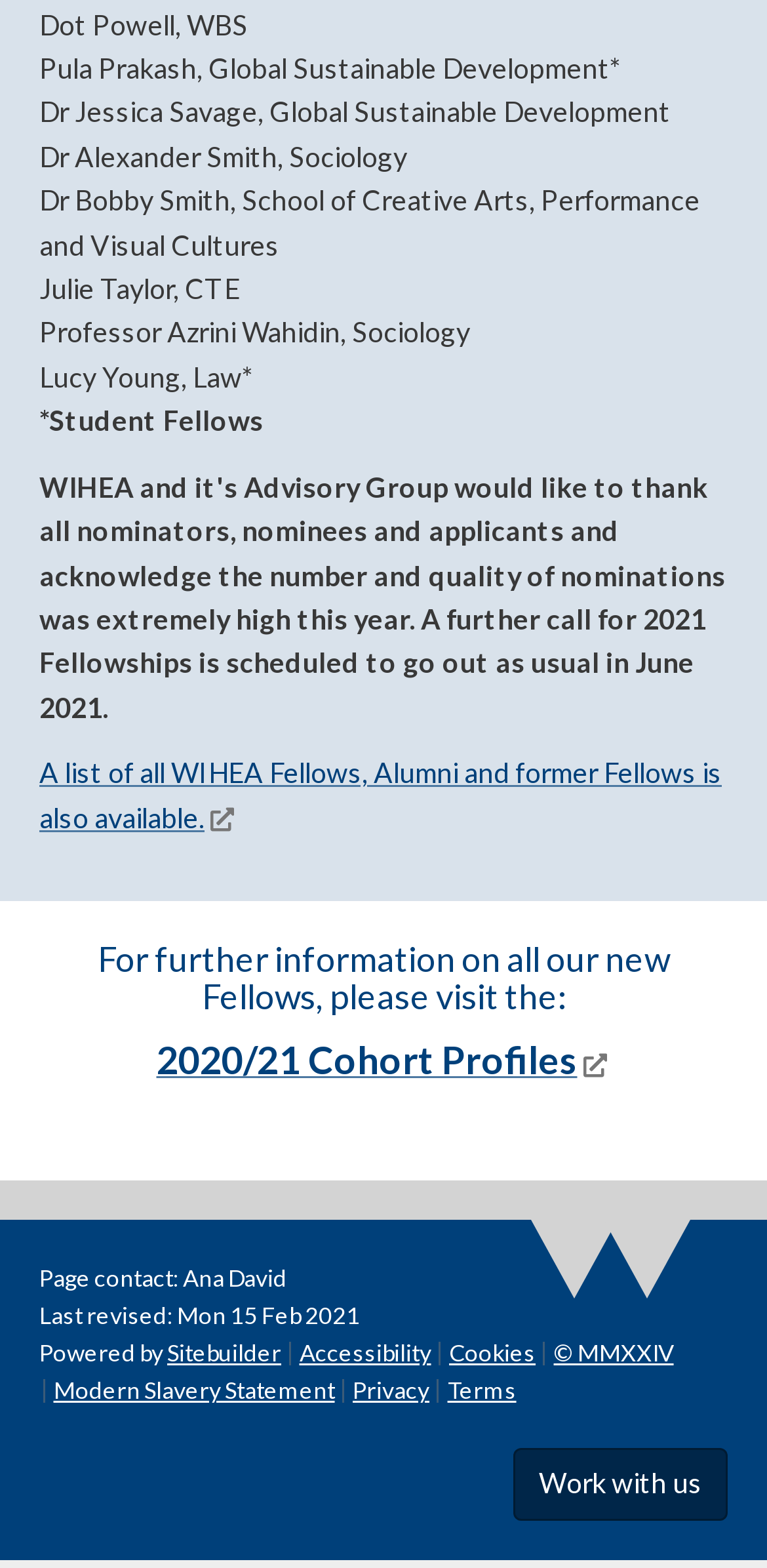What is the link to the 2020/21 Cohort Profiles?
Answer the question with a thorough and detailed explanation.

The link to the 2020/21 Cohort Profiles is mentioned in the heading element with bounding box coordinates [0.051, 0.662, 0.949, 0.689] and also in the link element with bounding box coordinates [0.204, 0.661, 0.796, 0.69]